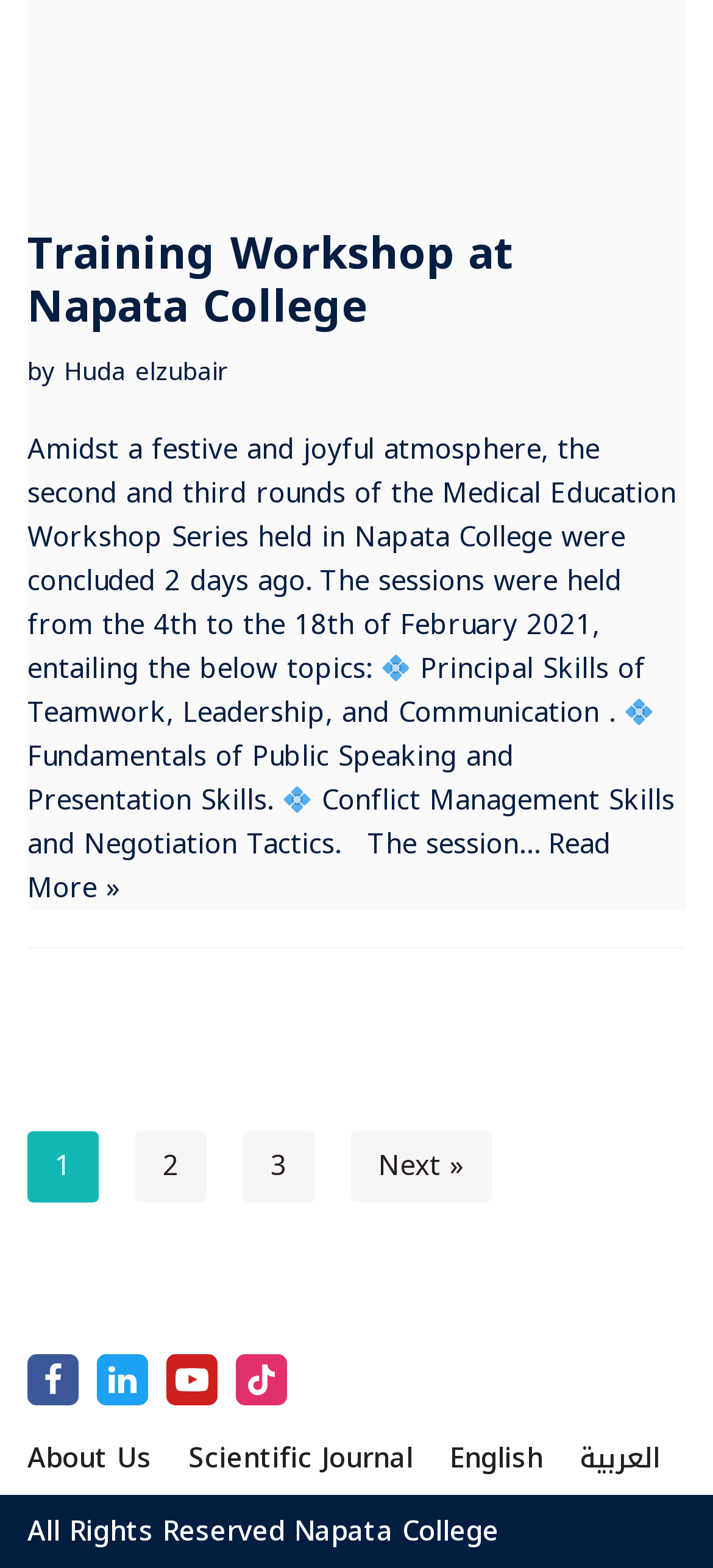Locate the bounding box coordinates of the area you need to click to fulfill this instruction: 'Read more about the Medical Education Workshop Series'. The coordinates must be in the form of four float numbers ranging from 0 to 1: [left, top, right, bottom].

[0.038, 0.522, 0.856, 0.583]